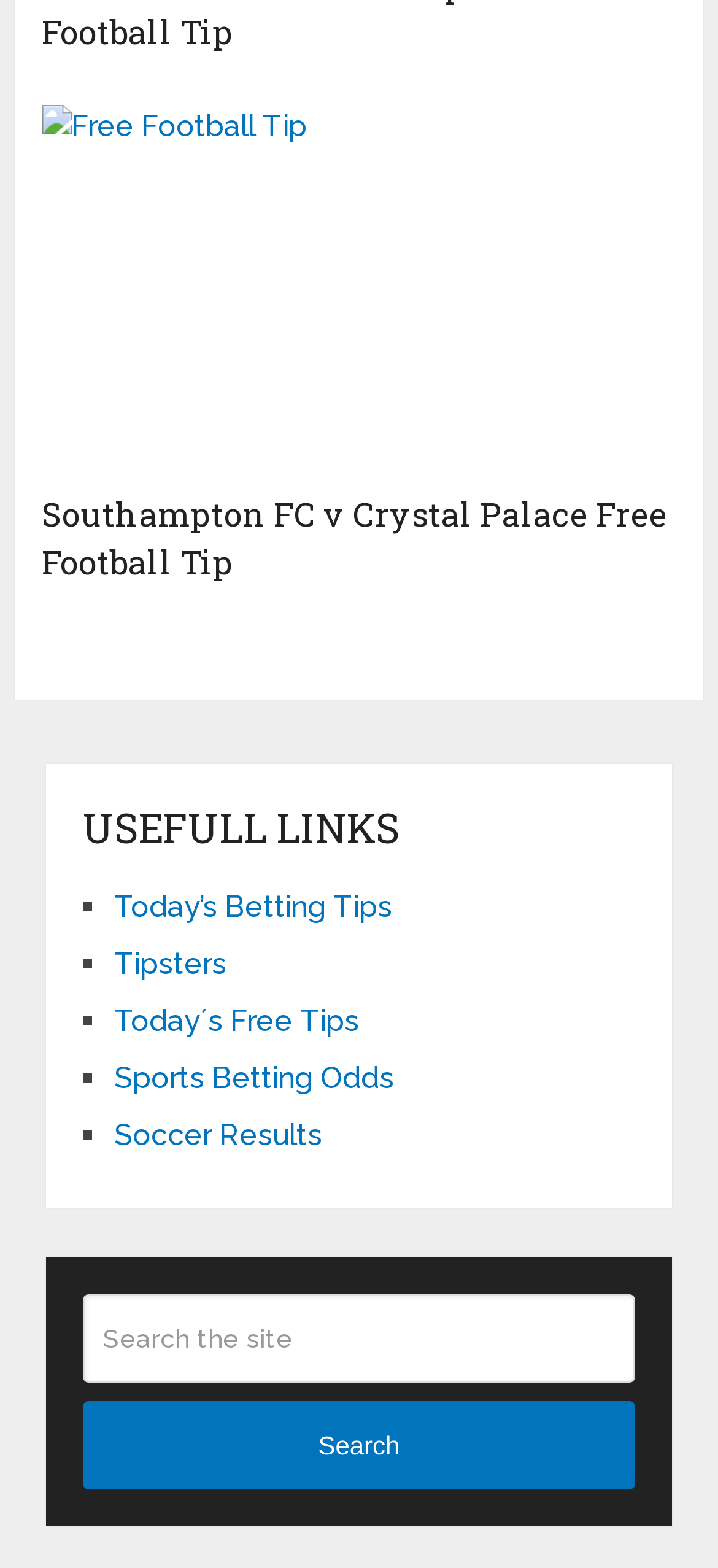Please locate the bounding box coordinates of the region I need to click to follow this instruction: "Click on the 'Today’s Betting Tips' link".

[0.159, 0.567, 0.546, 0.589]